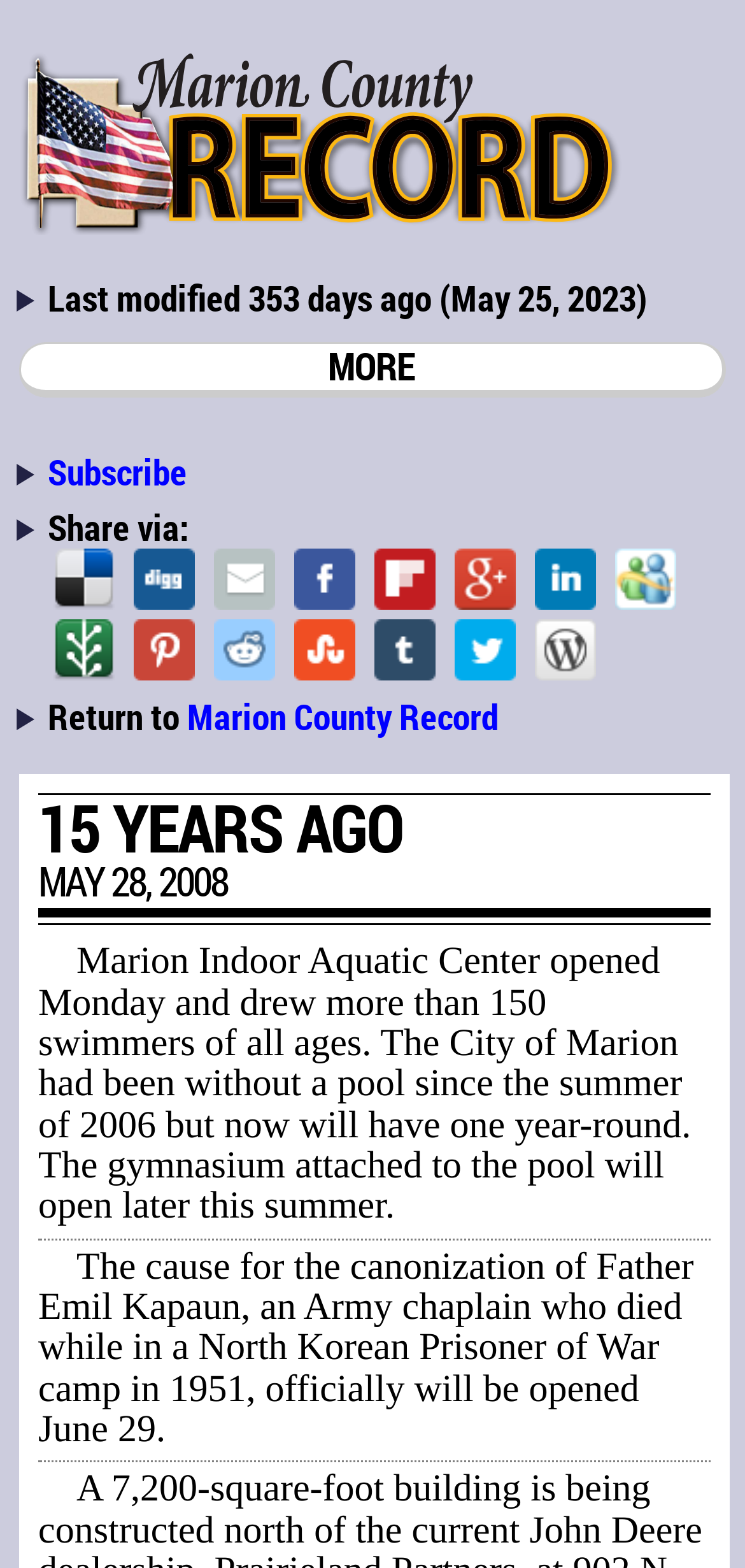Locate the bounding box coordinates of the UI element described by: "Subscribe". The bounding box coordinates should consist of four float numbers between 0 and 1, i.e., [left, top, right, bottom].

[0.064, 0.286, 0.251, 0.316]